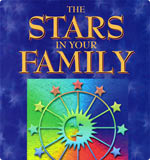What is the color of the title's font?
By examining the image, provide a one-word or phrase answer.

Golden